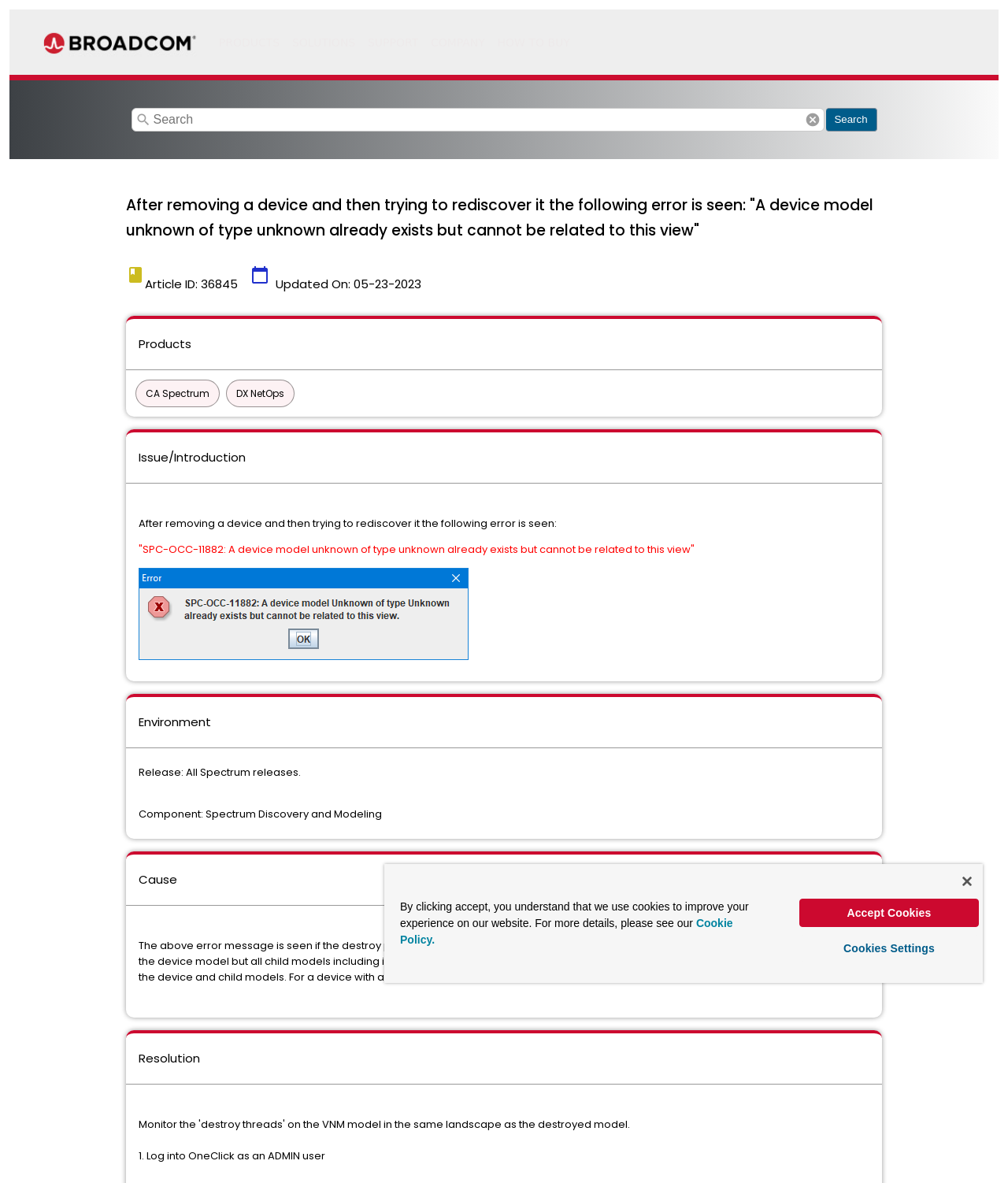Using the given element description, provide the bounding box coordinates (top-left x, top-left y, bottom-right x, bottom-right y) for the corresponding UI element in the screenshot: parent_node: search name="search" placeholder="Search"

[0.13, 0.091, 0.818, 0.111]